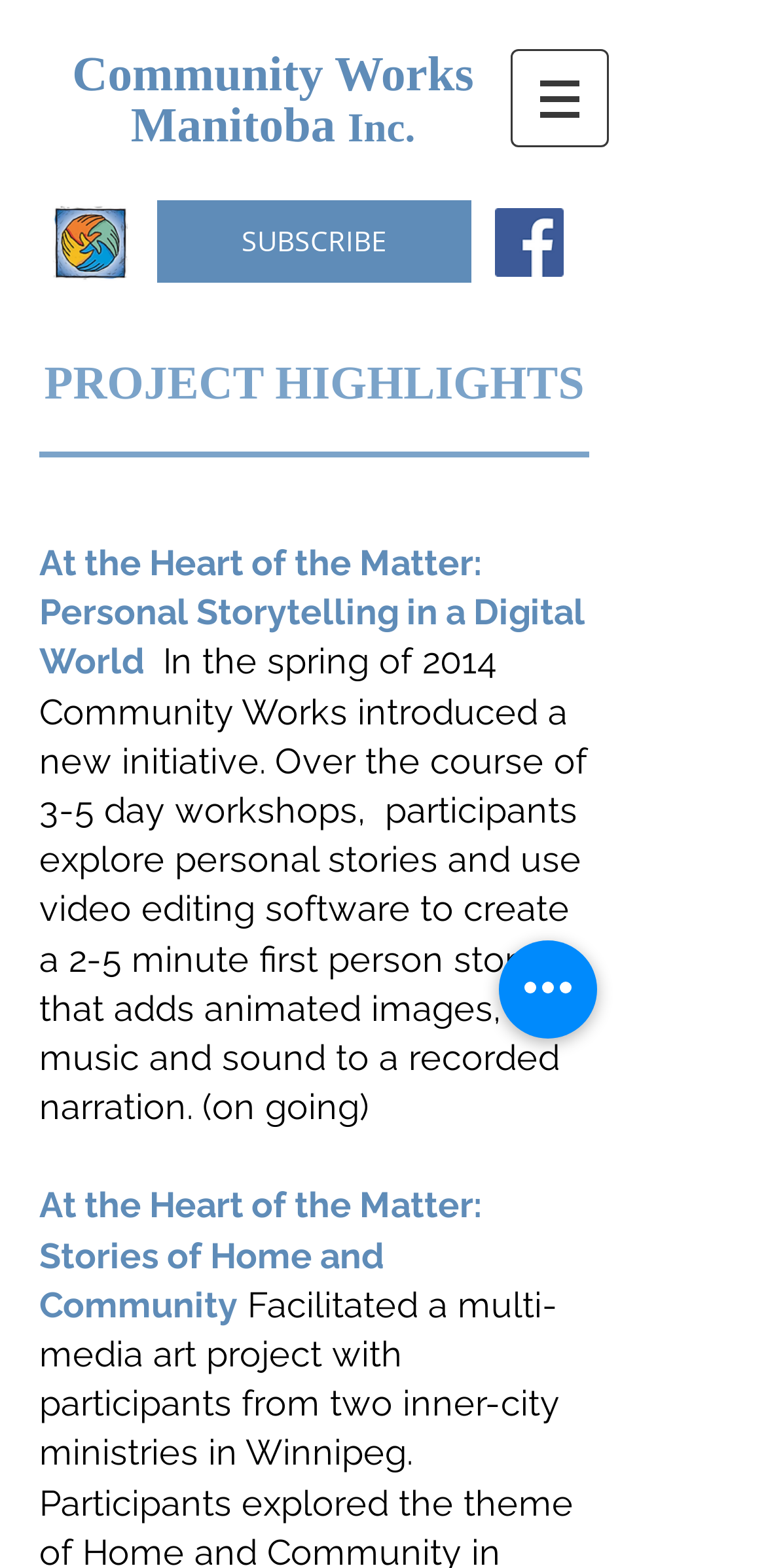What is the purpose of the 'Quick actions' button?
Respond to the question with a well-detailed and thorough answer.

The 'Quick actions' button is located at the bottom of the page, but its purpose is not explicitly stated. It may be used to perform some kind of action or navigate to a different part of the website, but without more information, it is unclear what this button does.